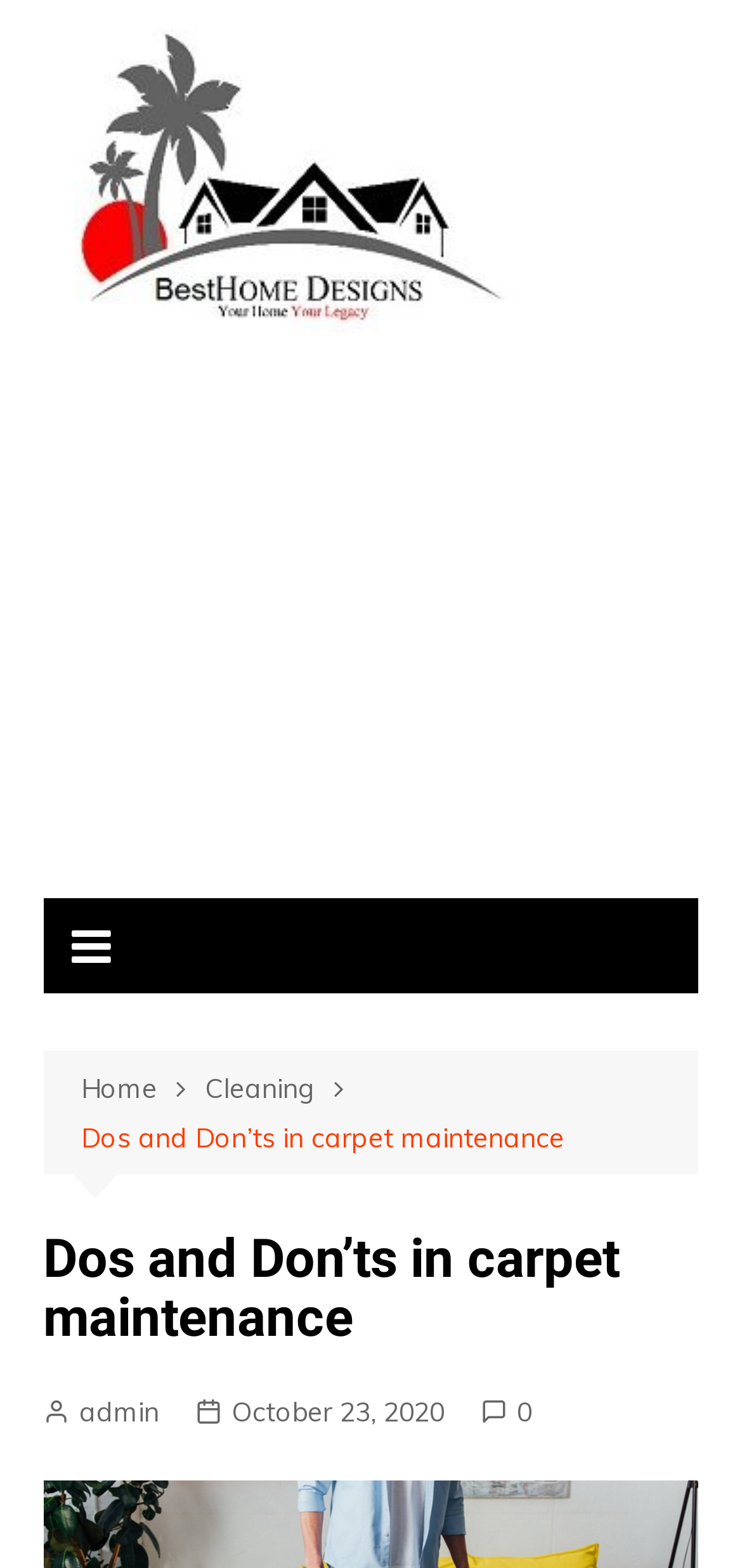Point out the bounding box coordinates of the section to click in order to follow this instruction: "go to home page".

[0.058, 0.018, 0.761, 0.22]